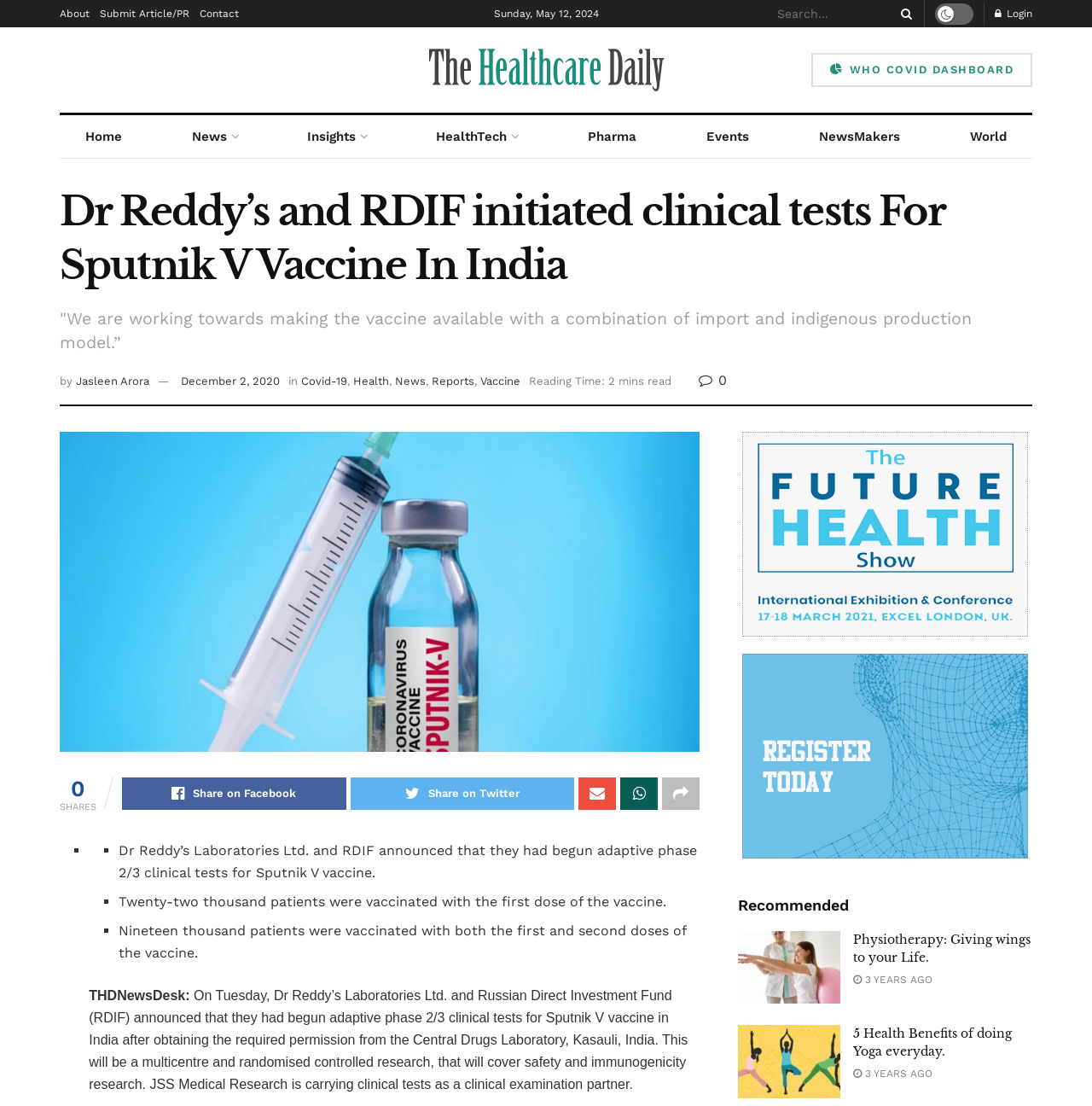Identify the first-level heading on the webpage and generate its text content.

Dr Reddy’s and RDIF initiated clinical tests For Sputnik V Vaccine In India